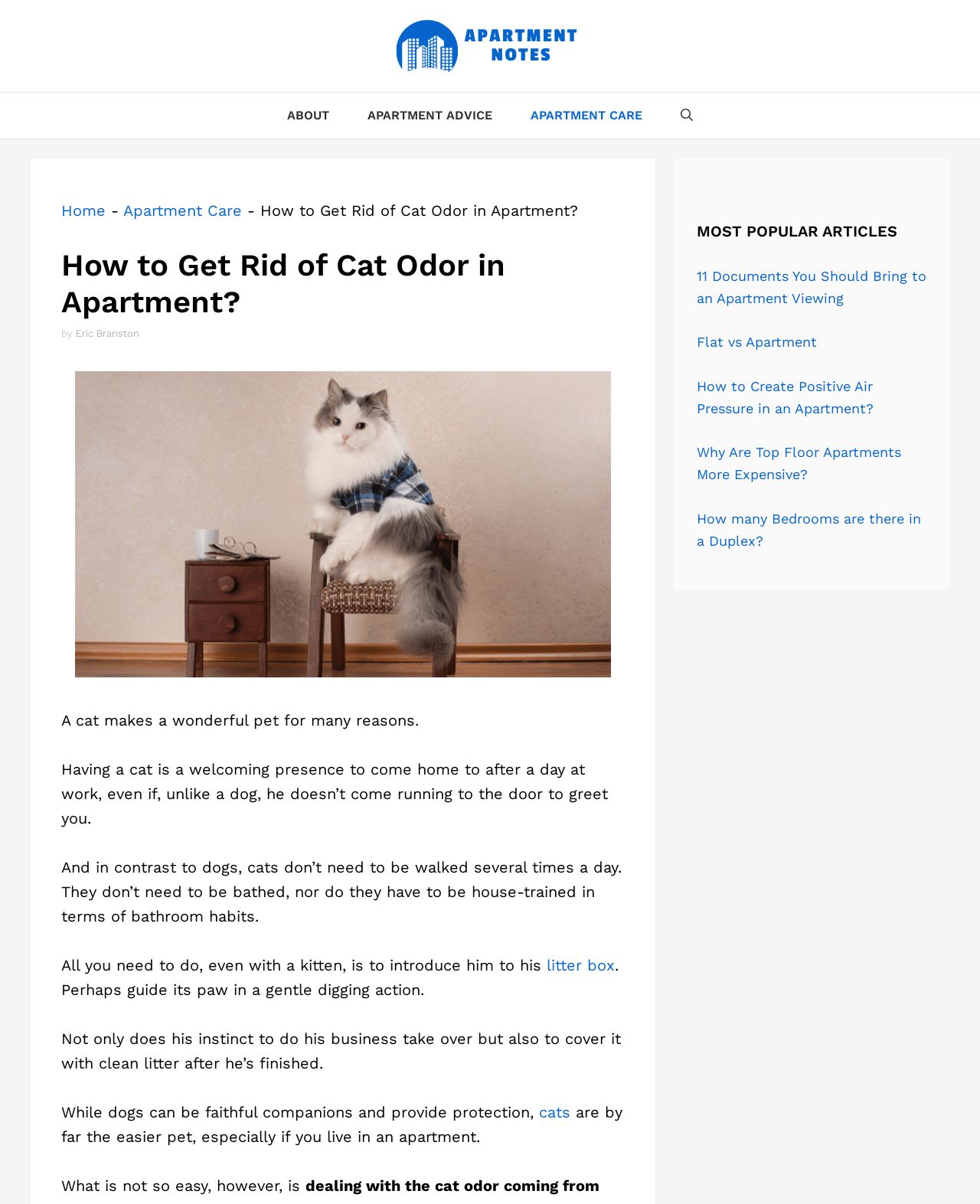Please determine the bounding box coordinates of the section I need to click to accomplish this instruction: "Read the article about 'How to Get Rid of Cat Odor in Apartment?'".

[0.062, 0.205, 0.637, 0.266]